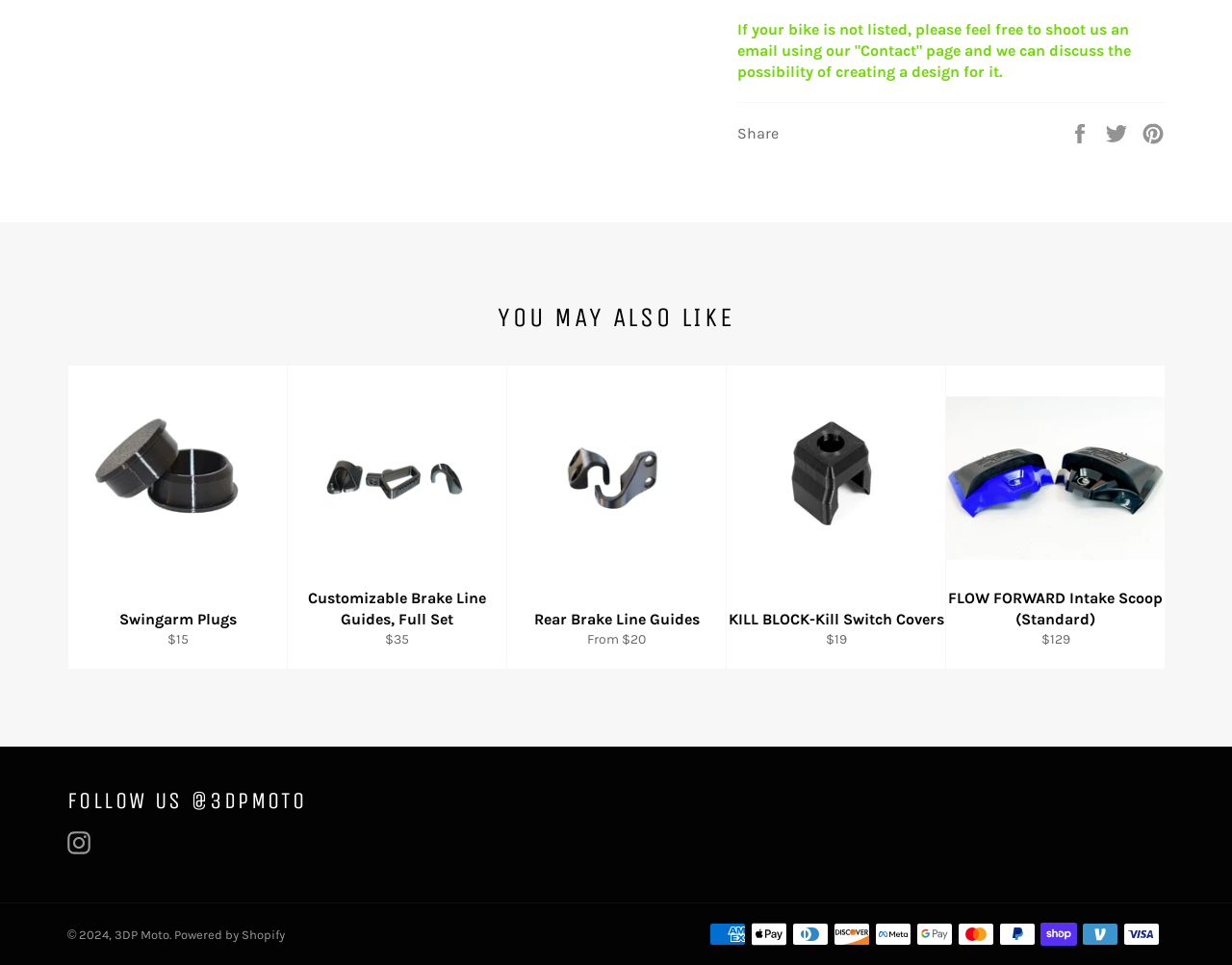Please predict the bounding box coordinates (top-left x, top-left y, bottom-right x, bottom-right y) for the UI element in the screenshot that fits the description: Swingarm Plugs Regular price $15

[0.055, 0.378, 0.233, 0.693]